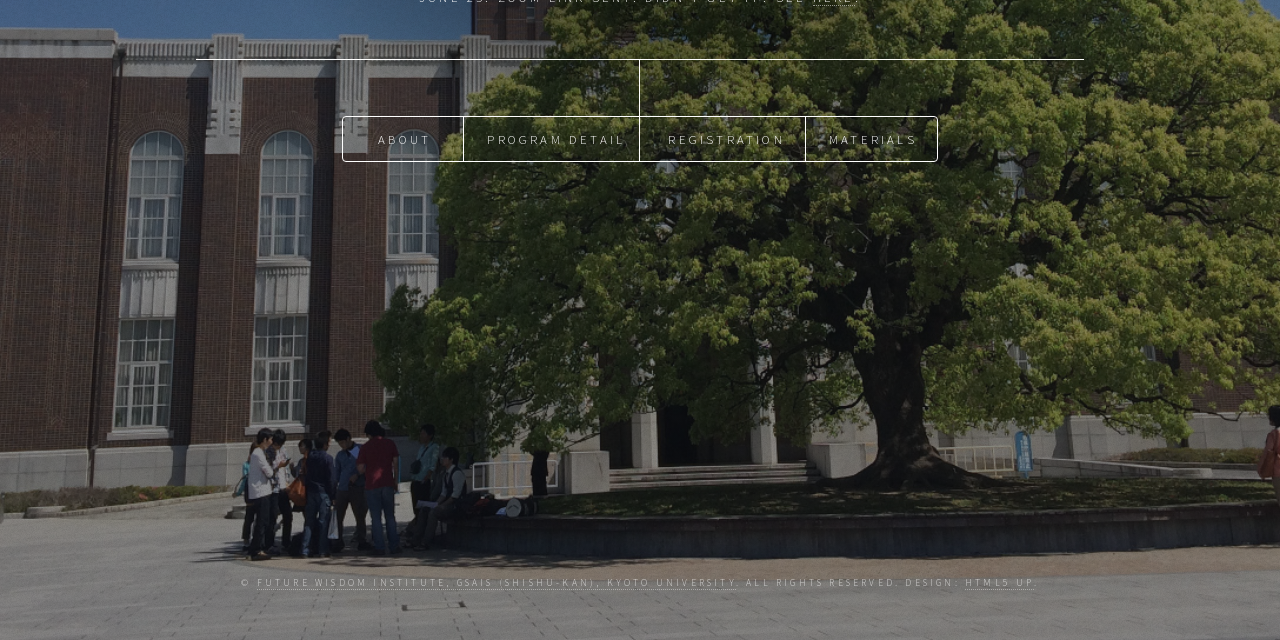From the given element description: "About", find the bounding box for the UI element. Provide the coordinates as four float numbers between 0 and 1, in the order [left, top, right, bottom].

[0.268, 0.183, 0.362, 0.251]